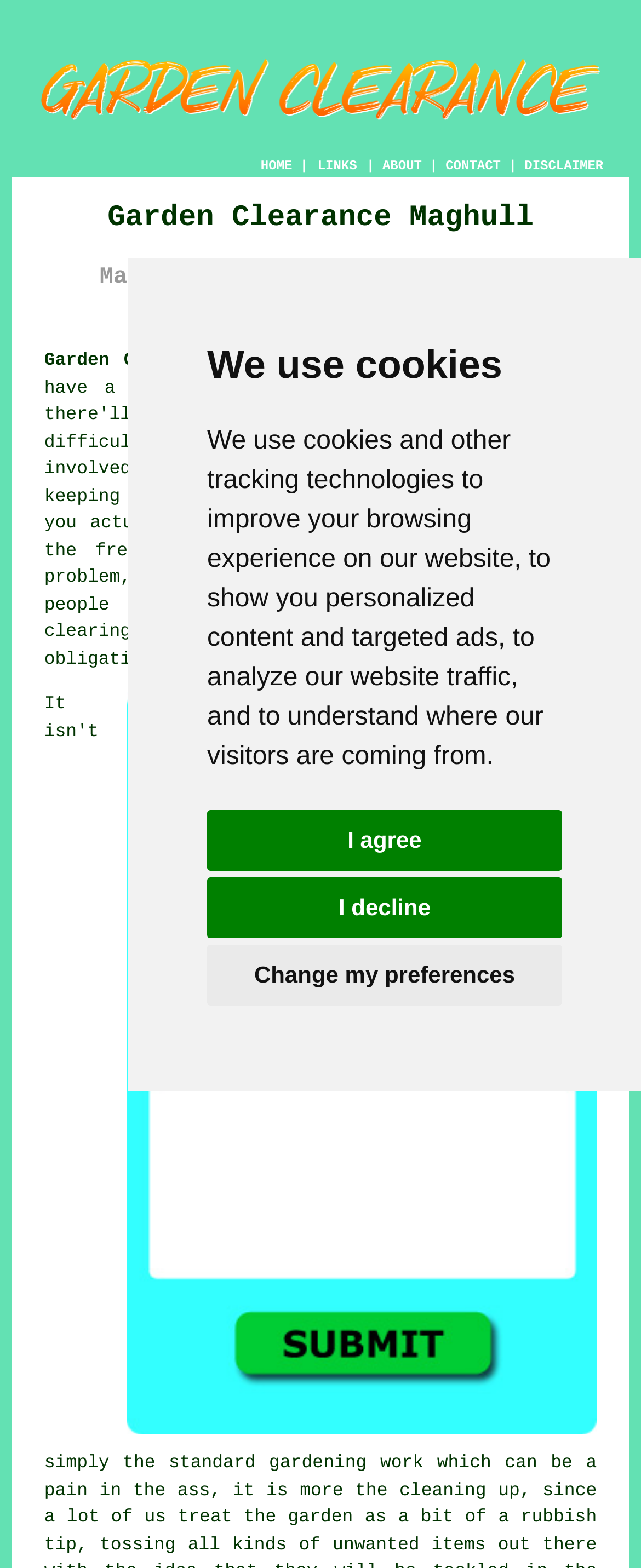What is the tone of the text 'work which can be a pain in the ass, it is more the cleaning up, since a lot of us treat the'
Please use the image to deliver a detailed and complete answer.

The tone of the text can be inferred by its language and style, which appears to be informal and conversational, using colloquial expressions like 'pain in the ass' to convey a sense of frustration or annoyance.